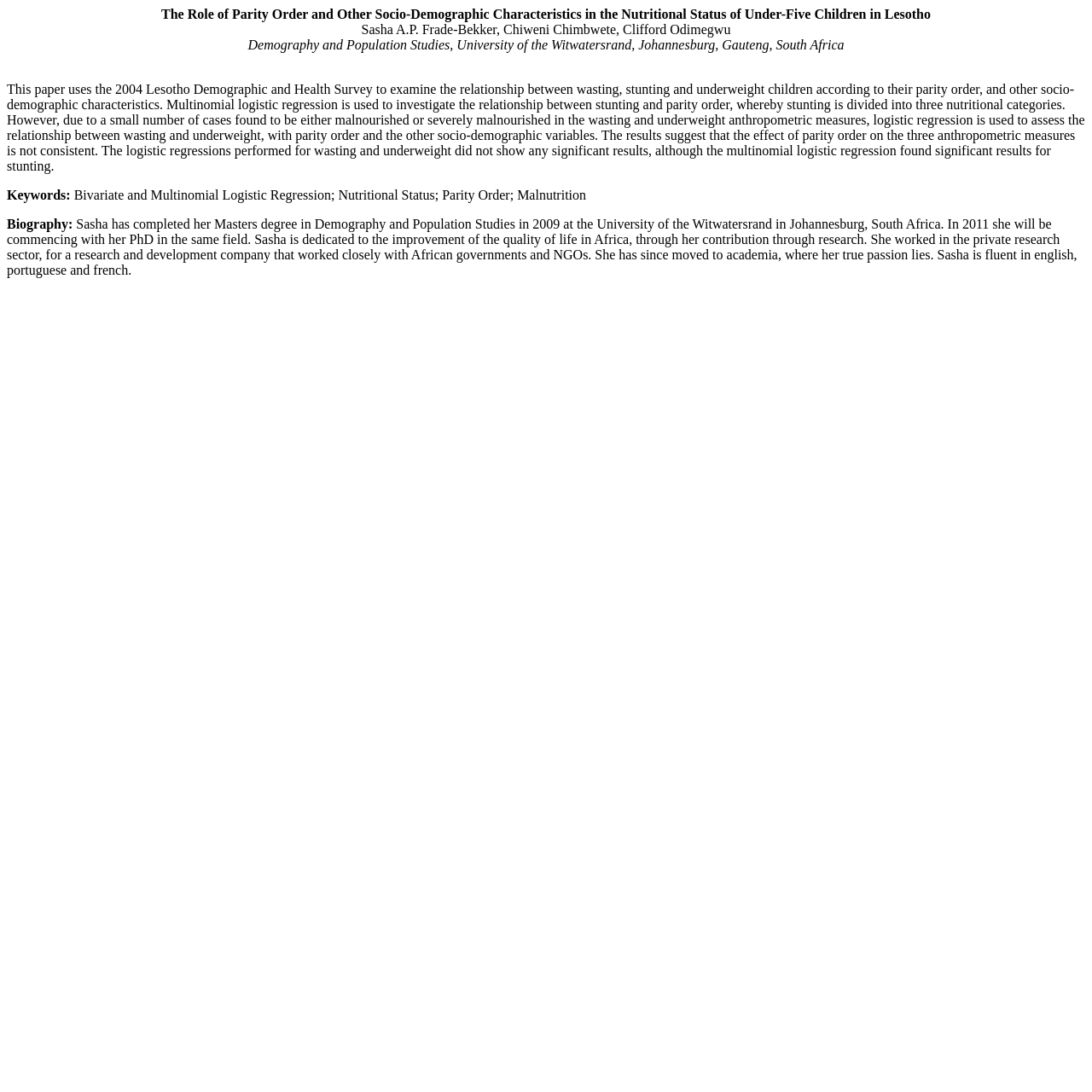What is the author's research focus?
From the screenshot, supply a one-word or short-phrase answer.

Improvement of quality of life in Africa